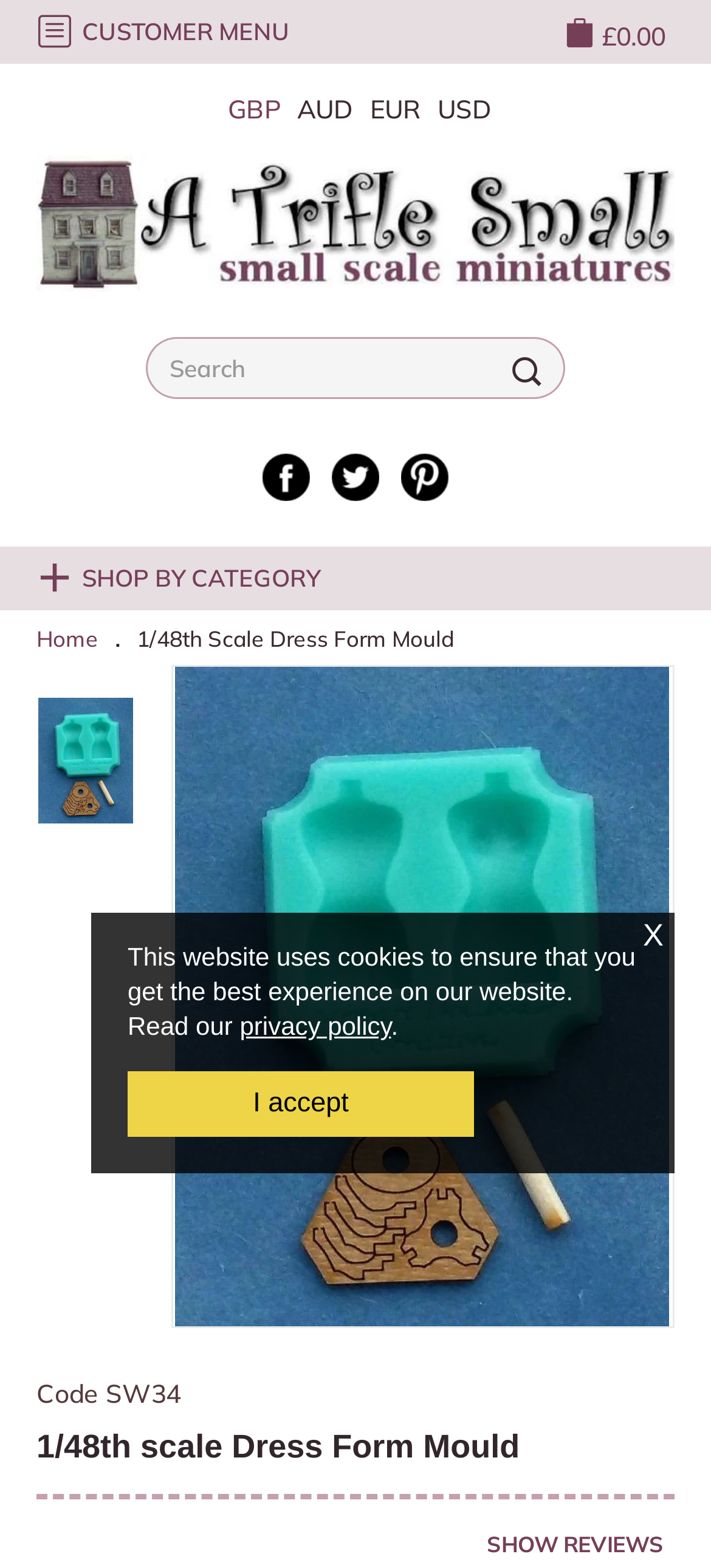Identify the bounding box coordinates of the area you need to click to perform the following instruction: "Show reviews".

[0.685, 0.973, 0.949, 0.996]